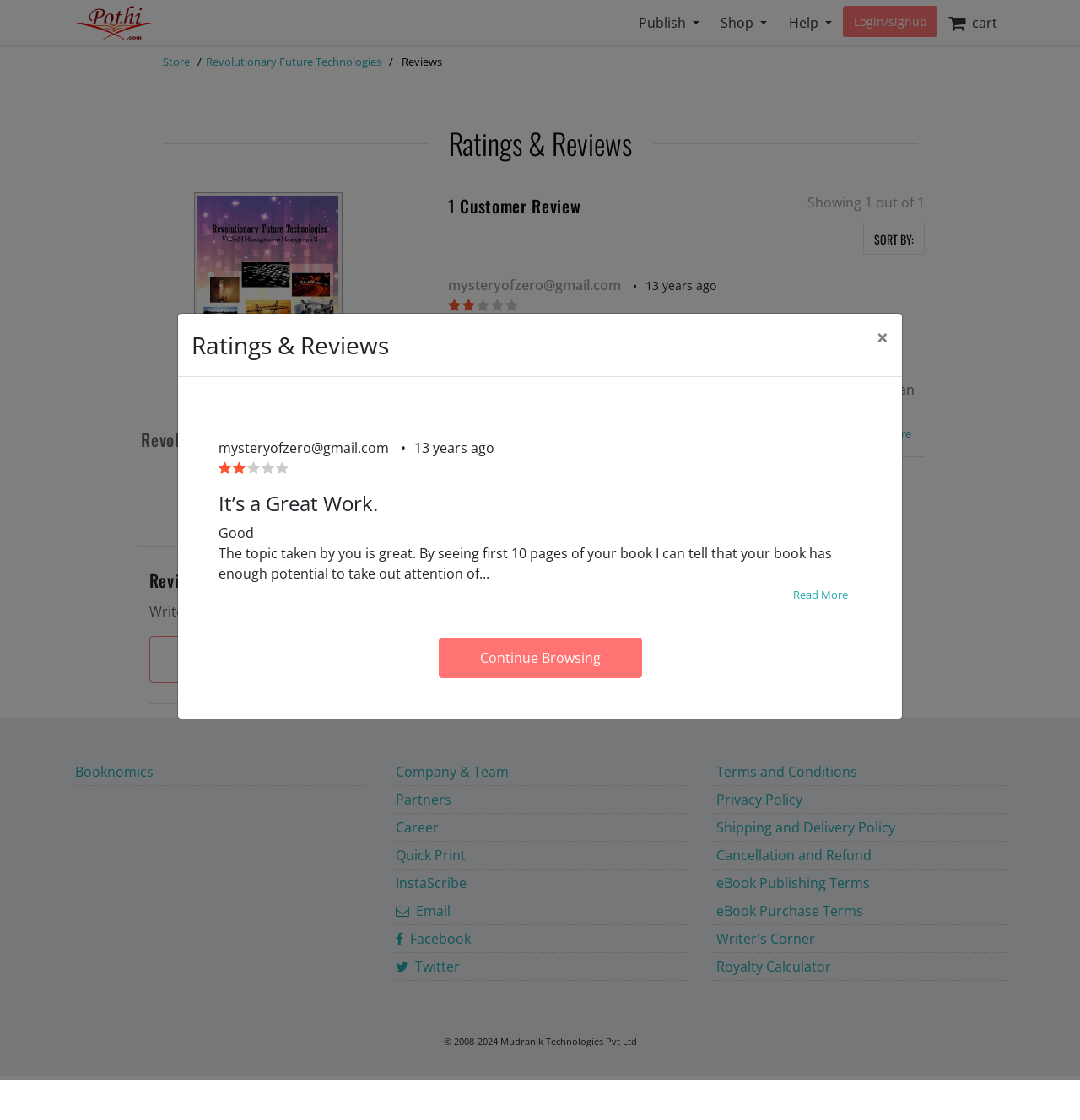Identify the bounding box coordinates of the section to be clicked to complete the task described by the following instruction: "Sort reviews by". The coordinates should be four float numbers between 0 and 1, formatted as [left, top, right, bottom].

[0.8, 0.199, 0.857, 0.227]